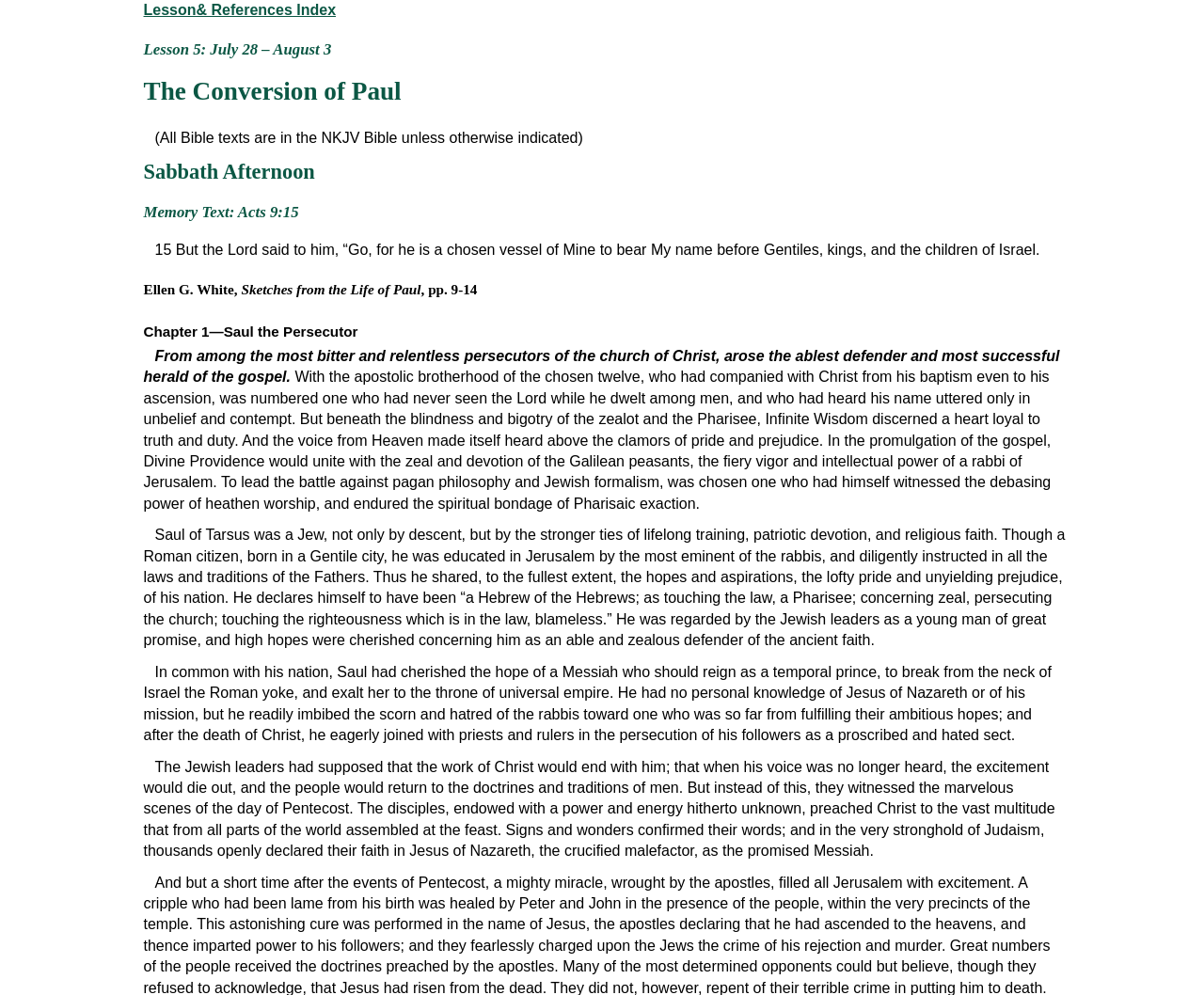Who wrote the book 'Sketches from the Life of Paul'?
Answer the question with a single word or phrase by looking at the picture.

Ellen G. White